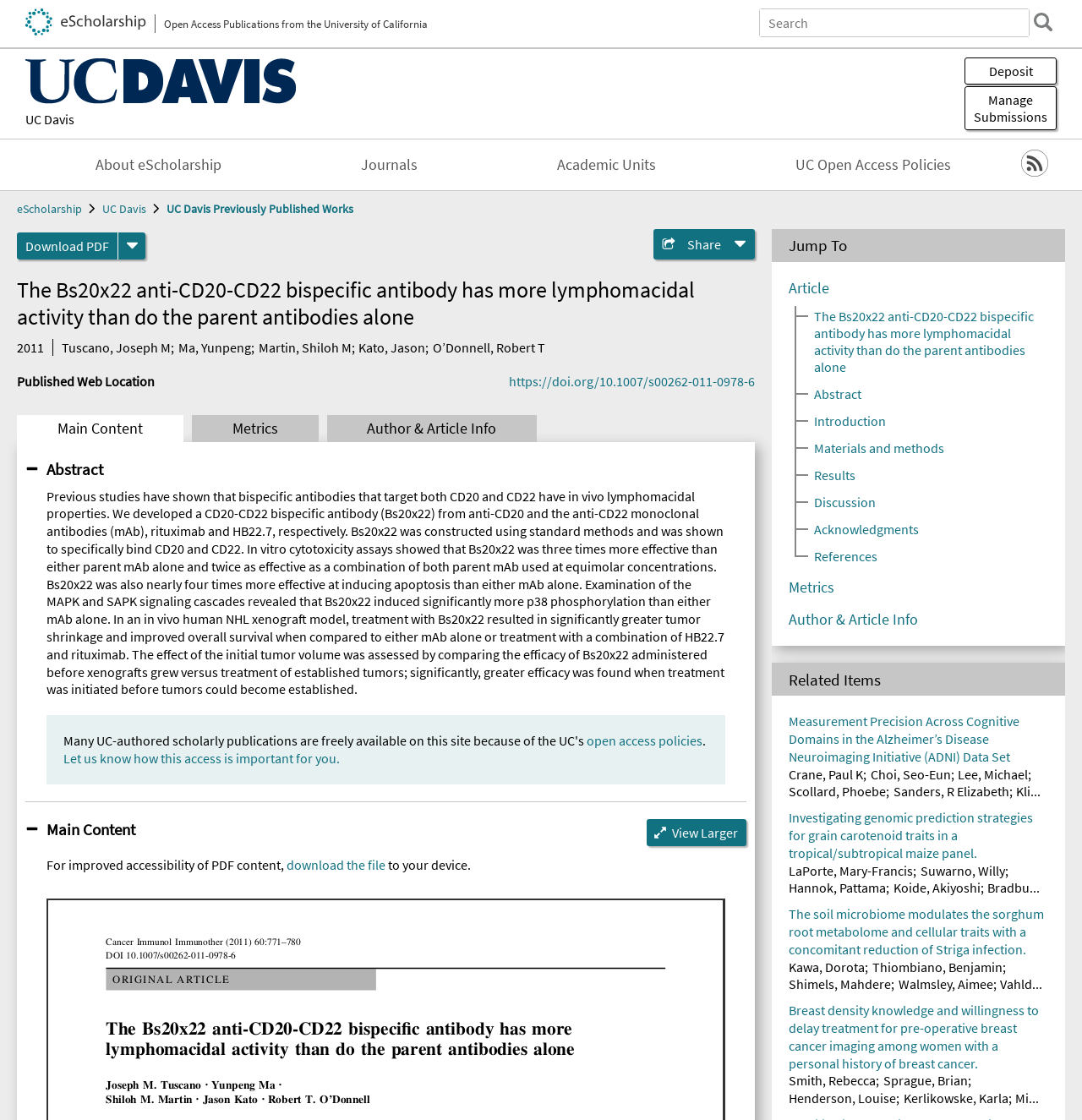Provide the bounding box coordinates of the HTML element described by the text: "Shimels, Mahdere". The coordinates should be in the format [left, top, right, bottom] with values between 0 and 1.

[0.729, 0.871, 0.823, 0.886]